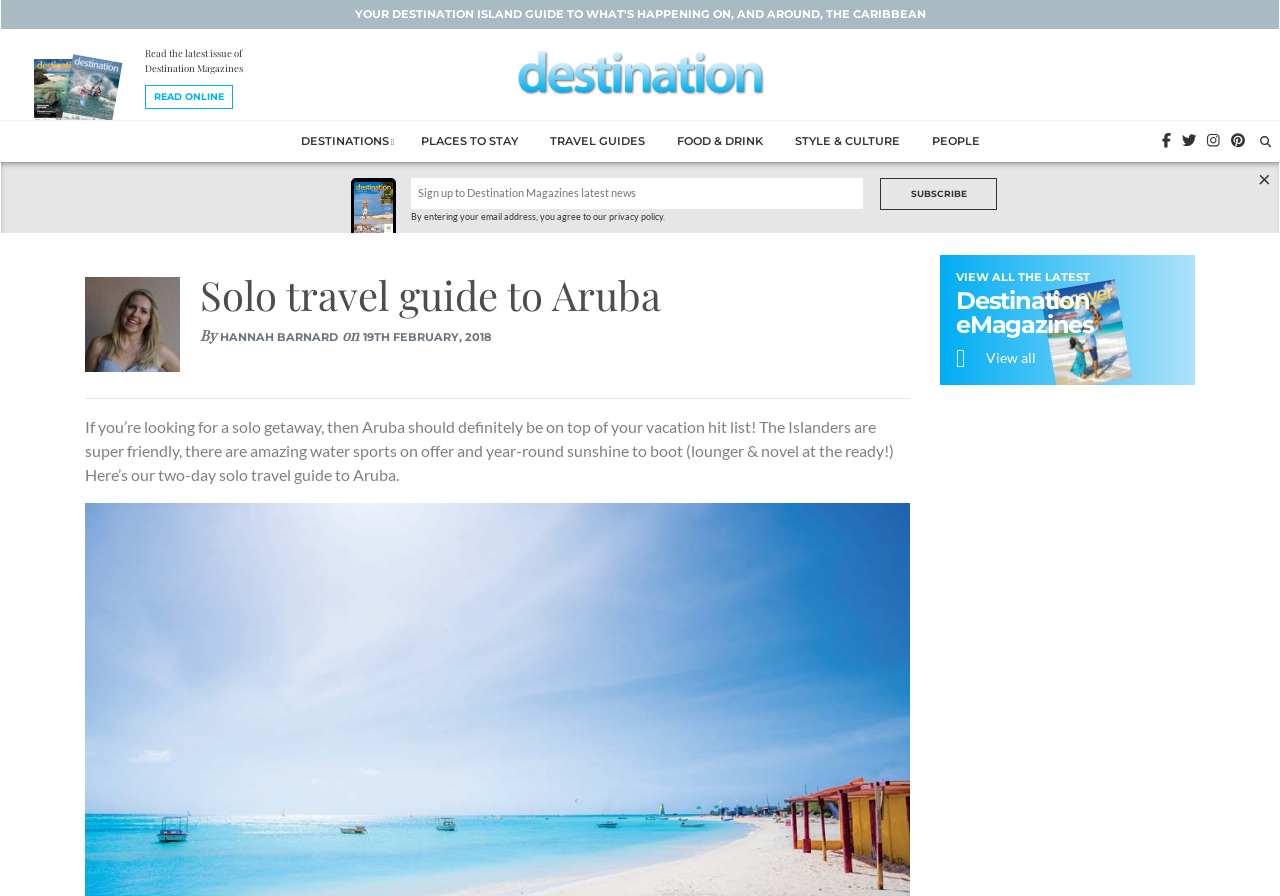Identify the bounding box coordinates of the specific part of the webpage to click to complete this instruction: "Subscribe to the newsletter".

[0.688, 0.199, 0.779, 0.234]